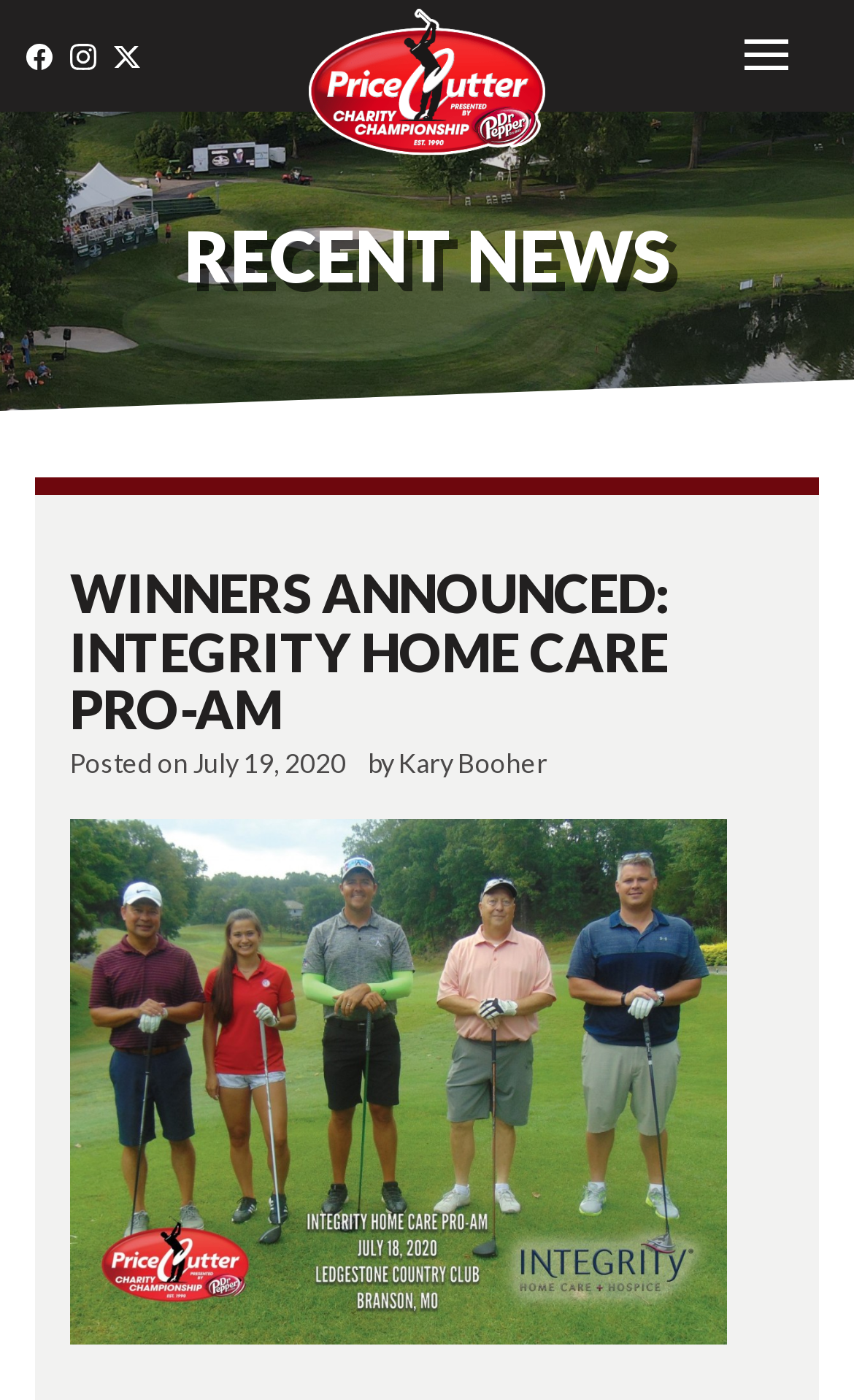How many social media links are available?
Using the visual information, respond with a single word or phrase.

3